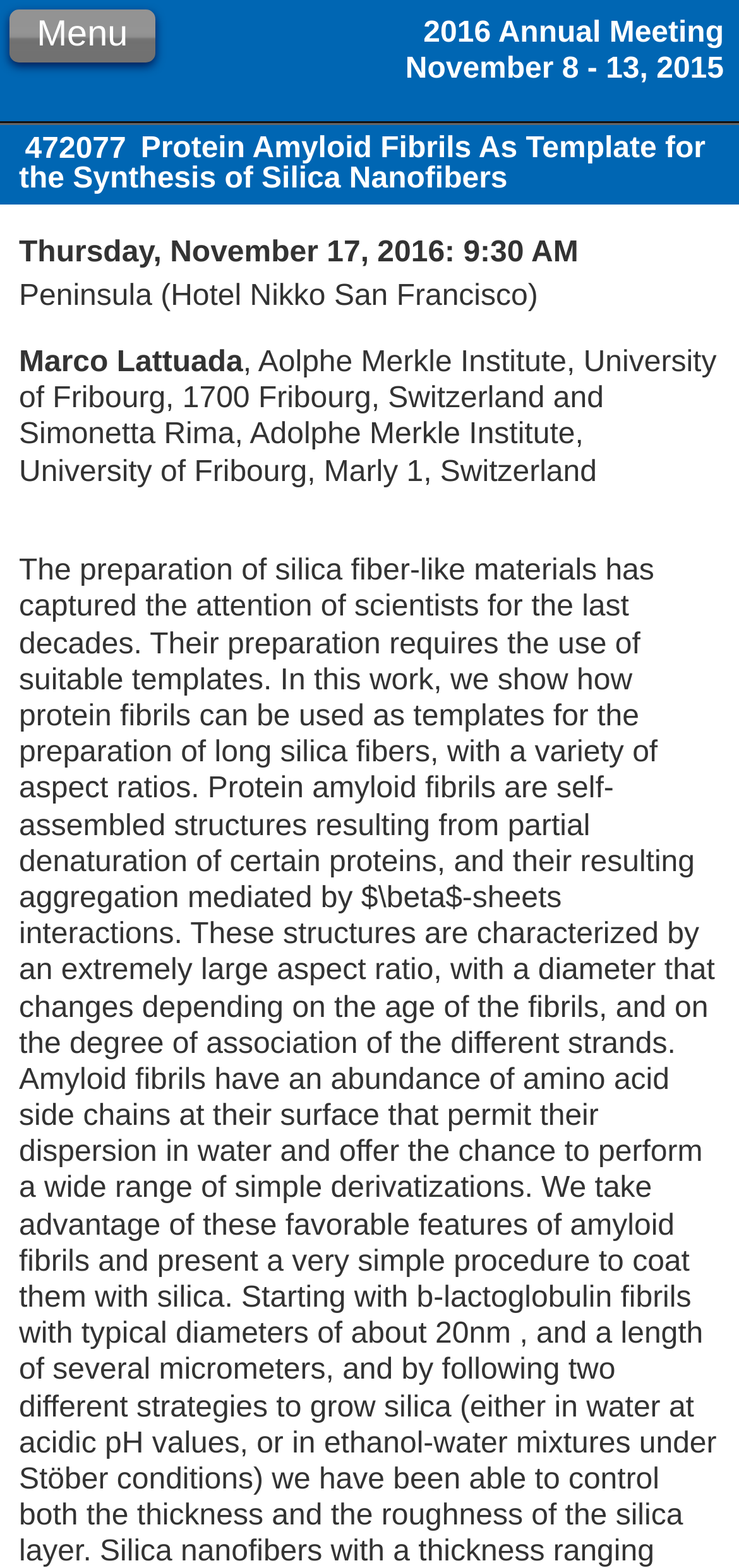Analyze and describe the webpage in a detailed narrative.

The webpage appears to be an abstract page for a scientific presentation. At the top, there is a heading that reads "2016 Annual Meeting November 8 - 13, 2015", which spans the entire width of the page. Below this heading, on the left side, there is a button labeled "Menu". 

Further down, there is another heading that reads "472077 Protein Amyloid Fibrils As Template for the Synthesis of Silica Nanofibers", which also spans the entire width of the page. 

Below this heading, there are three lines of text. The first line reads "Thursday, November 17, 2016: 9:30 AM", the second line reads "Peninsula (Hotel Nikko San Francisco)", and the third line reads "Marco Lattuada" followed by a longer text that mentions the author's affiliation. These lines of text are positioned on the left side of the page.